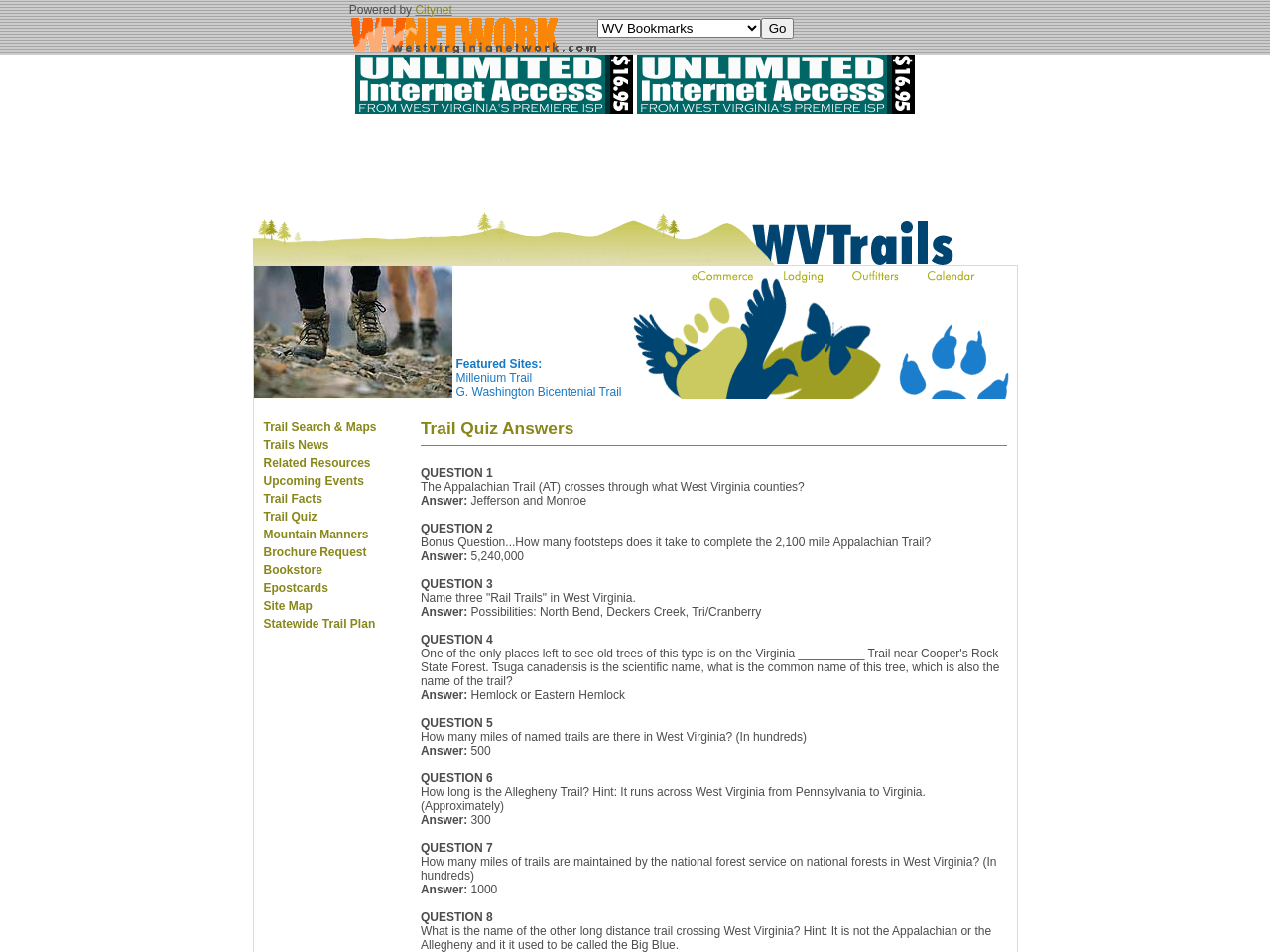Using the element description: "Pin it Pin on Pinterest", determine the bounding box coordinates for the specified UI element. The coordinates should be four float numbers between 0 and 1, [left, top, right, bottom].

None